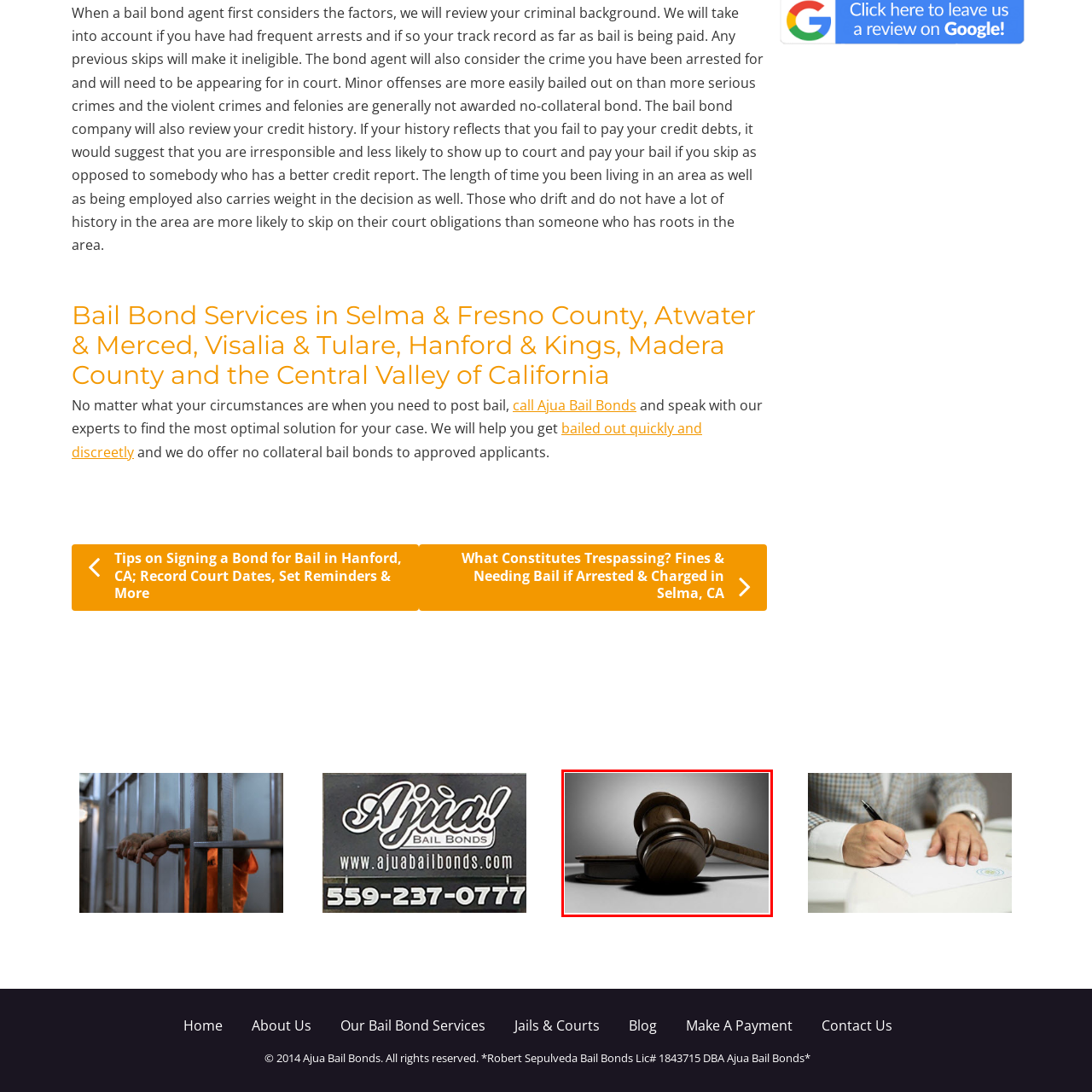Thoroughly describe the contents of the picture within the red frame.

The image features a close-up view of a wooden gavel with a smooth finish, resting atop a circular base. The gavel, a symbol of authority and justice, is angled slightly, showcasing its polished surface and craftsmanship. The scene is set against a subtle gray backdrop, which highlights the gavel's rich brown tones and the intricate details of its design. This imagery resonates with themes of law and order, possibly reflecting the services offered by Ajua Bail Bonds, which includes assistance with bail bond services and legal matters. The gavel represents the judicial system and its role in the legal process, underscoring the importance of understanding legal obligations and rights.